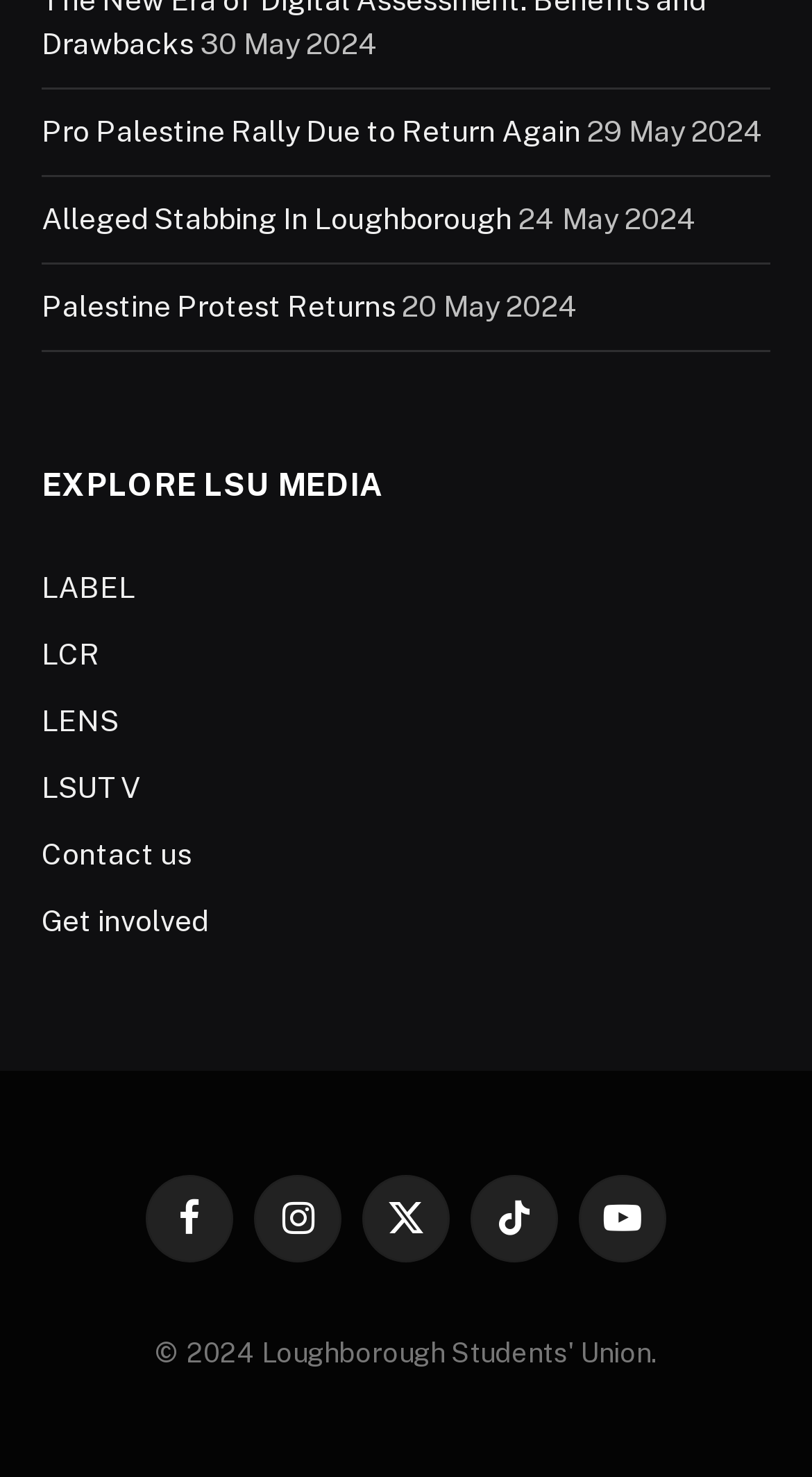What is the date of the Pro Palestine Rally event?
Based on the content of the image, thoroughly explain and answer the question.

I found the date by looking at the StaticText element with the text '30 May 2024' which is associated with the link 'Pro Palestine Rally Due to Return Again'.